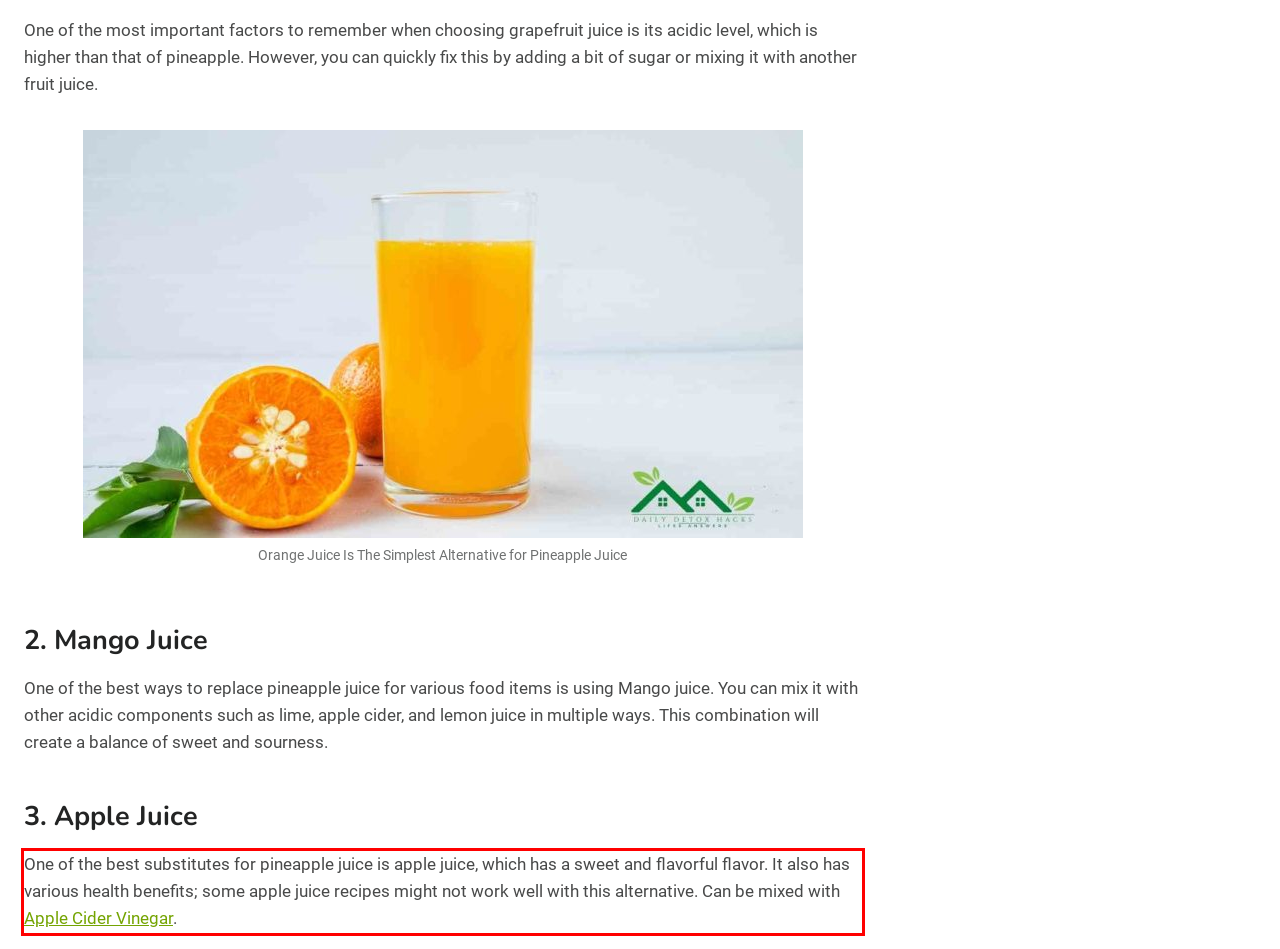Given a webpage screenshot, locate the red bounding box and extract the text content found inside it.

One of the best substitutes for pineapple juice is apple juice, which has a sweet and flavorful flavor. It also has various health benefits; some apple juice recipes might not work well with this alternative. Can be mixed with Apple Cider Vinegar.